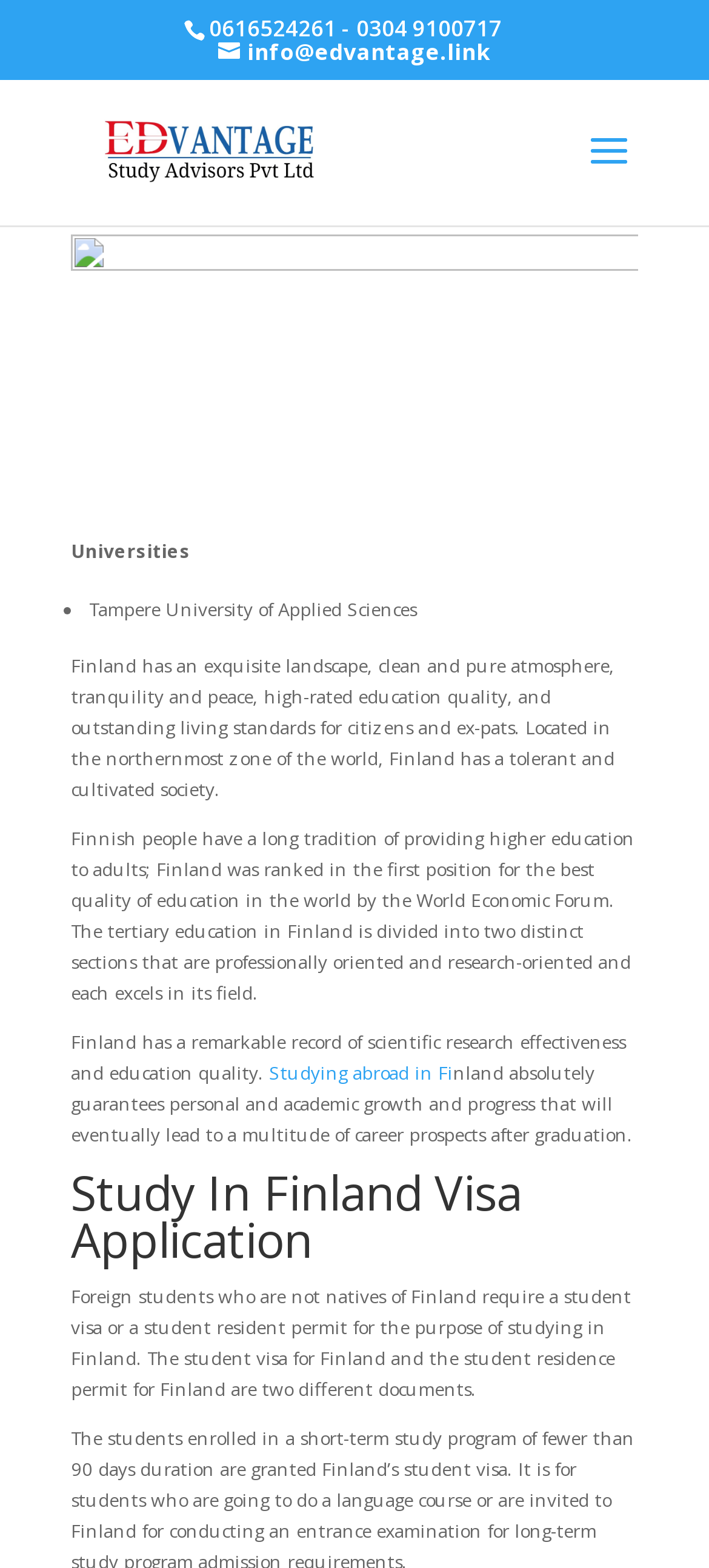From the webpage screenshot, identify the region described by Studying abroad in Fi. Provide the bounding box coordinates as (top-left x, top-left y, bottom-right x, bottom-right y), with each value being a floating point number between 0 and 1.

[0.379, 0.676, 0.638, 0.692]